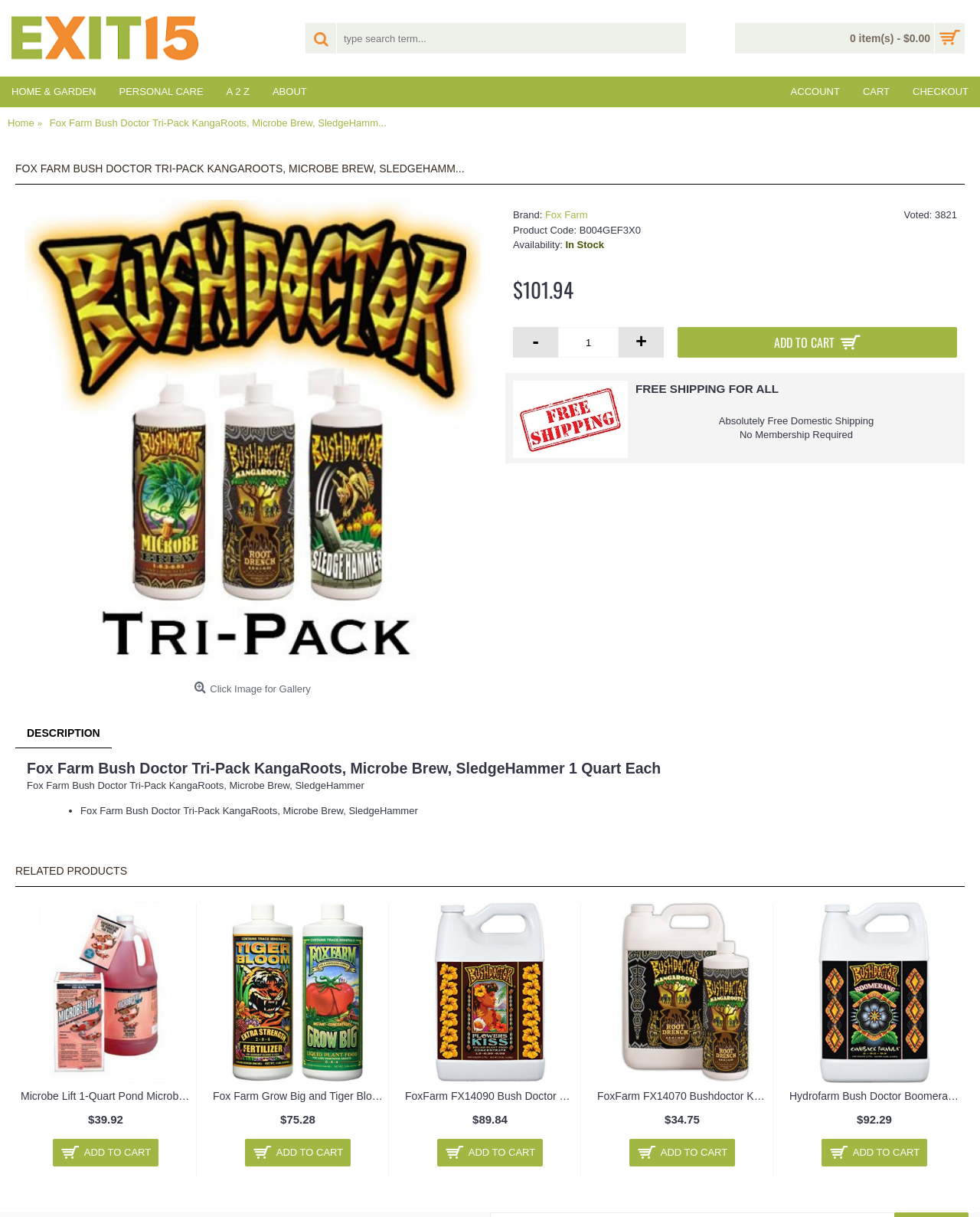Answer in one word or a short phrase: 
What is the shipping policy?

Free domestic shipping